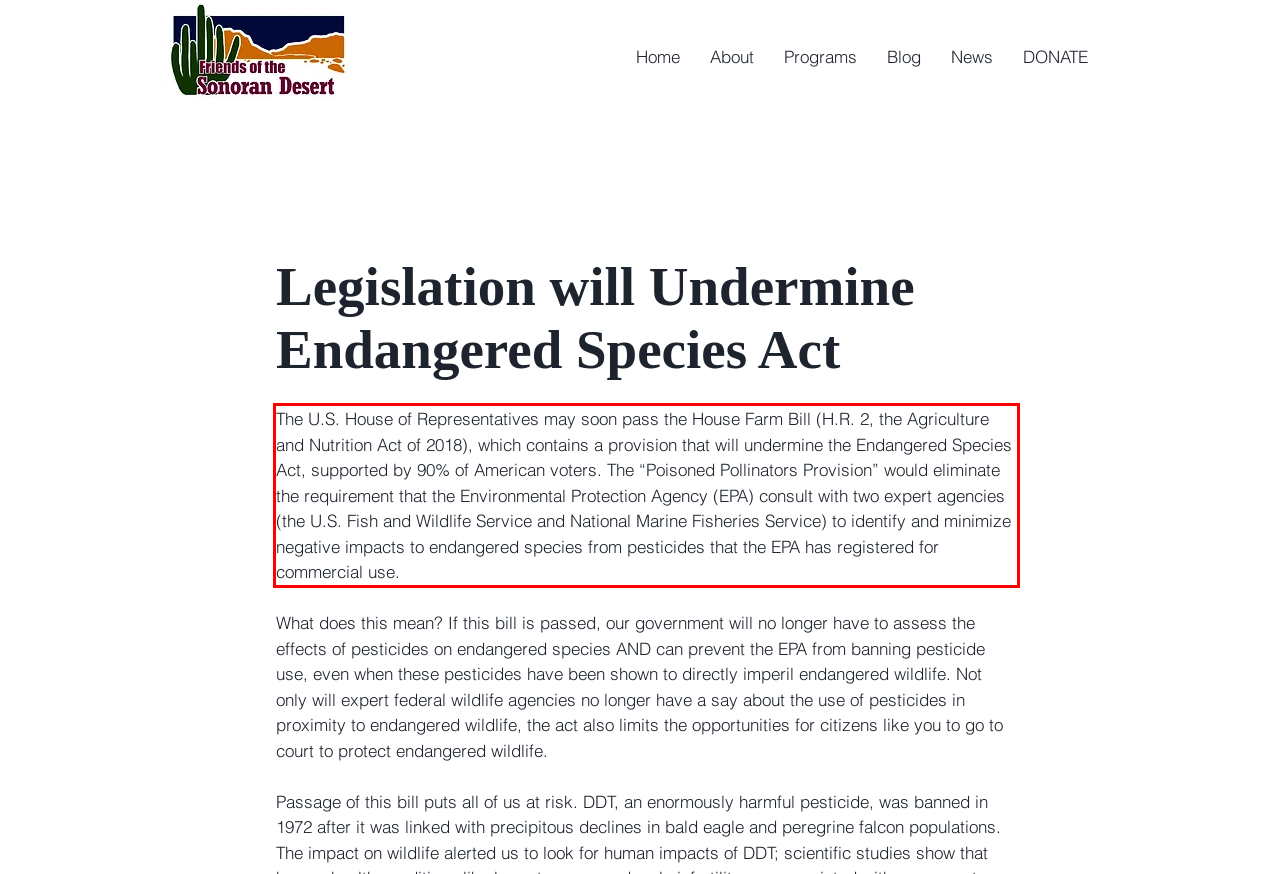Review the screenshot of the webpage and recognize the text inside the red rectangle bounding box. Provide the extracted text content.

The U.S. House of Representatives may soon pass the House Farm Bill (H.R. 2, the Agriculture and Nutrition Act of 2018), which contains a provision that will undermine the Endangered Species Act, supported by 90% of American voters. The “Poisoned Pollinators Provision” would eliminate the requirement that the Environmental Protection Agency (EPA) consult with two expert agencies (the U.S. Fish and Wildlife Service and National Marine Fisheries Service) to identify and minimize negative impacts to endangered species from pesticides that the EPA has registered for commercial use.